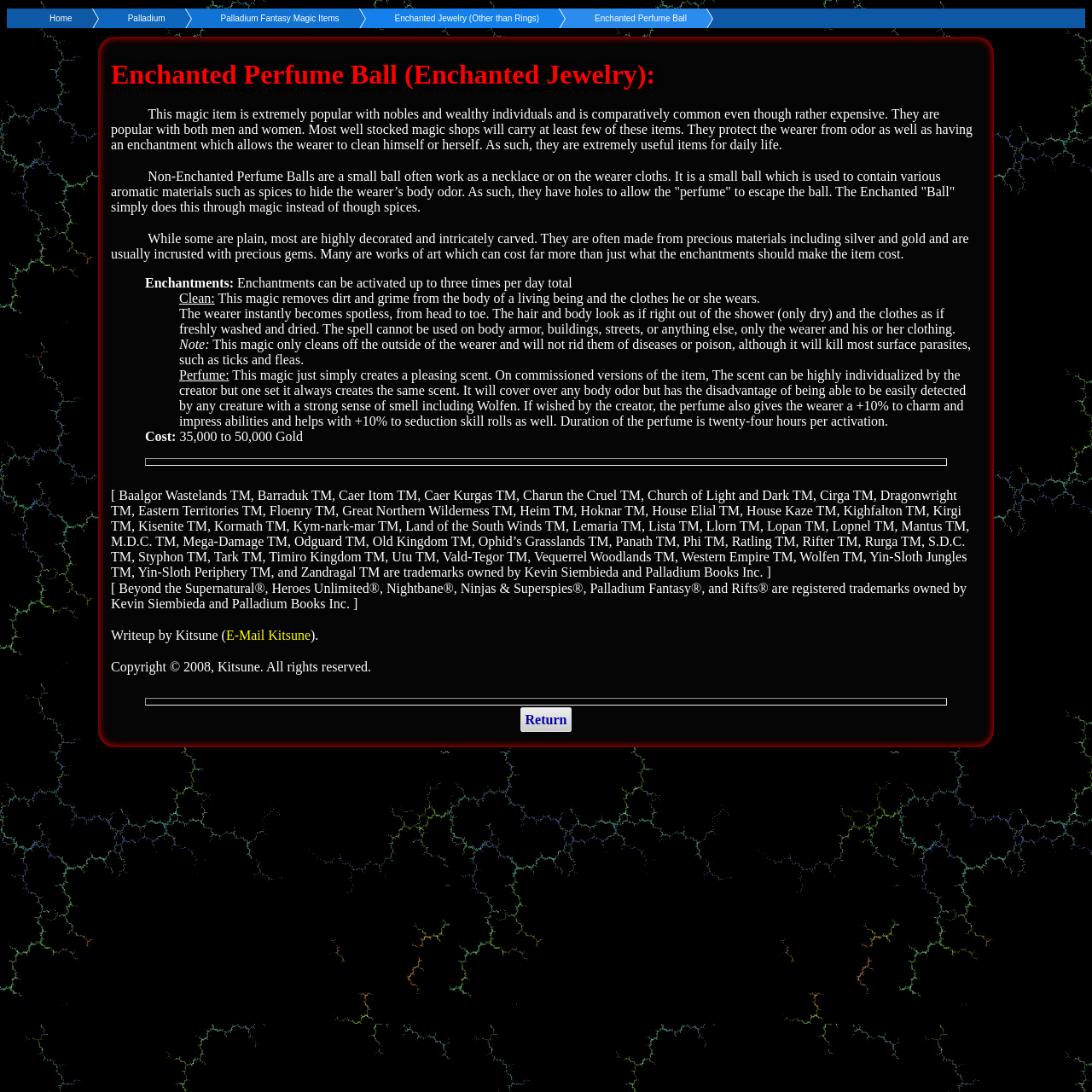Identify the webpage's primary heading and generate its text.

Enchanted Perfume Ball (Enchanted Jewelry):